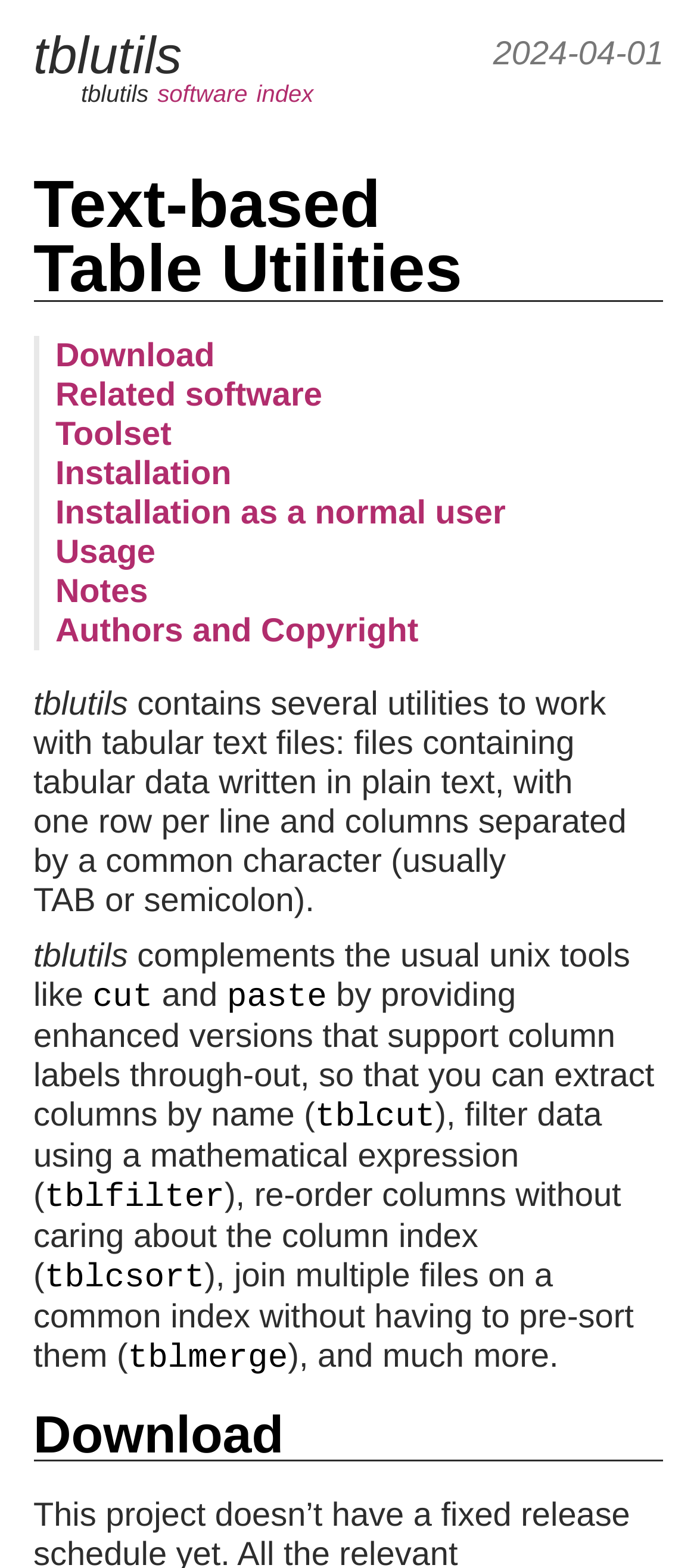Determine the coordinates of the bounding box that should be clicked to complete the instruction: "Visit the 'Related software' page". The coordinates should be represented by four float numbers between 0 and 1: [left, top, right, bottom].

[0.079, 0.239, 0.462, 0.263]